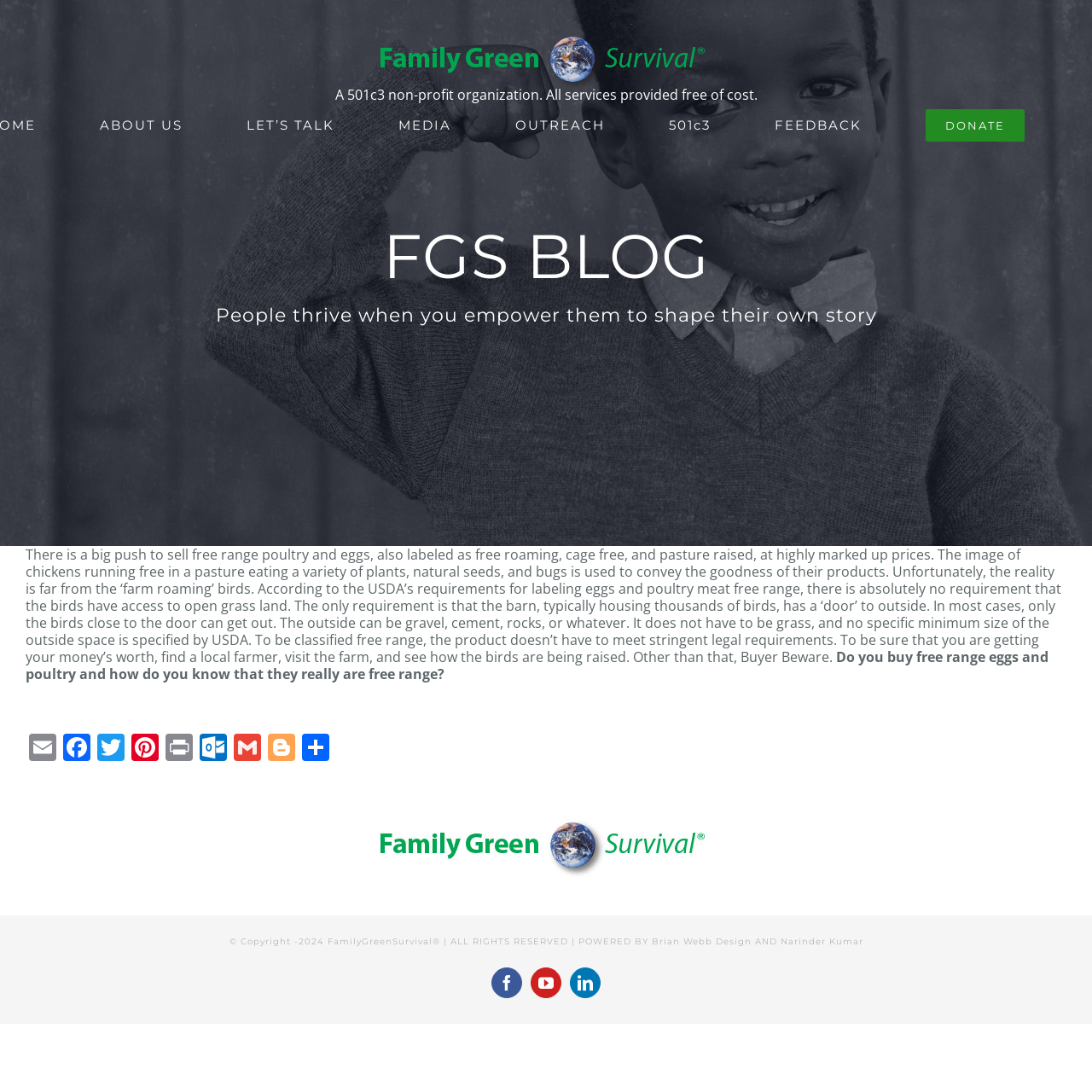What is the main topic of the article?
Using the visual information, answer the question in a single word or phrase.

Free range poultry and eggs